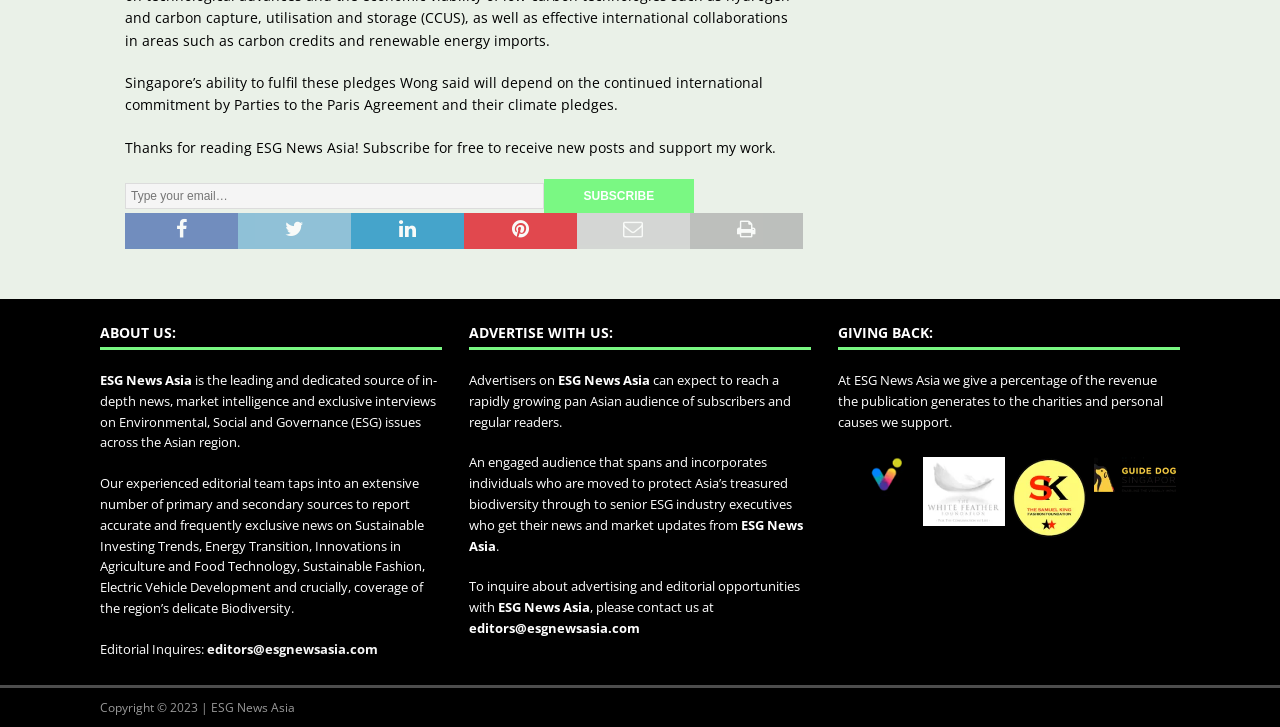Respond to the following query with just one word or a short phrase: 
How can one contact the publication for editorial inquiries?

editors@esgnewsasia.com